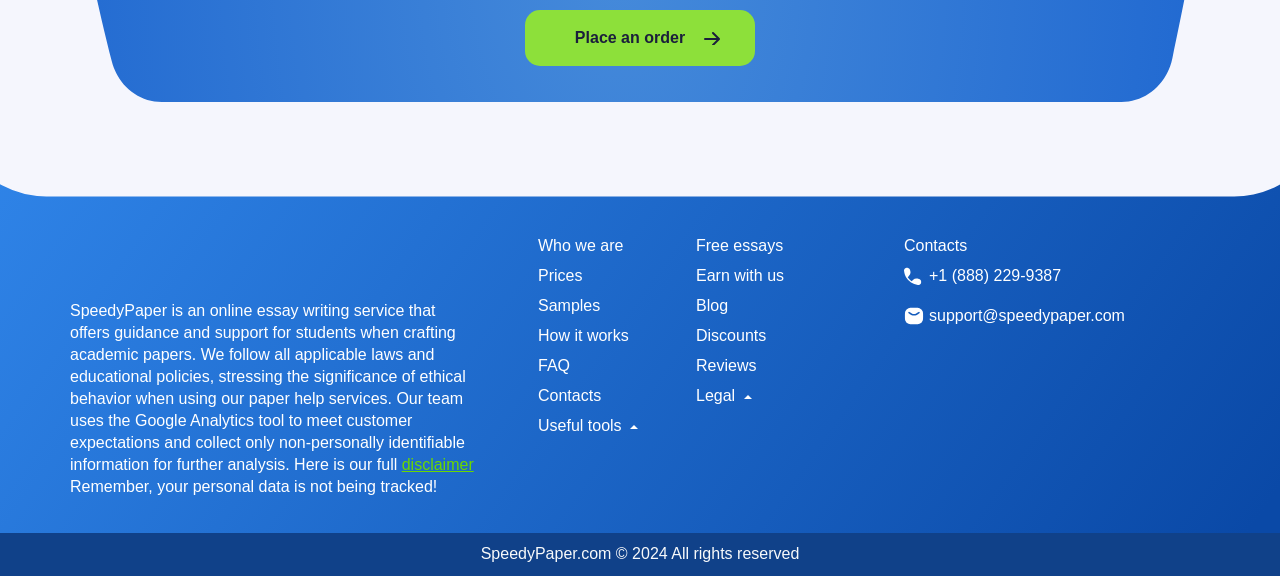Please specify the bounding box coordinates for the clickable region that will help you carry out the instruction: "Read the blog post 'HANG IN THERE! OR NOT.'".

None